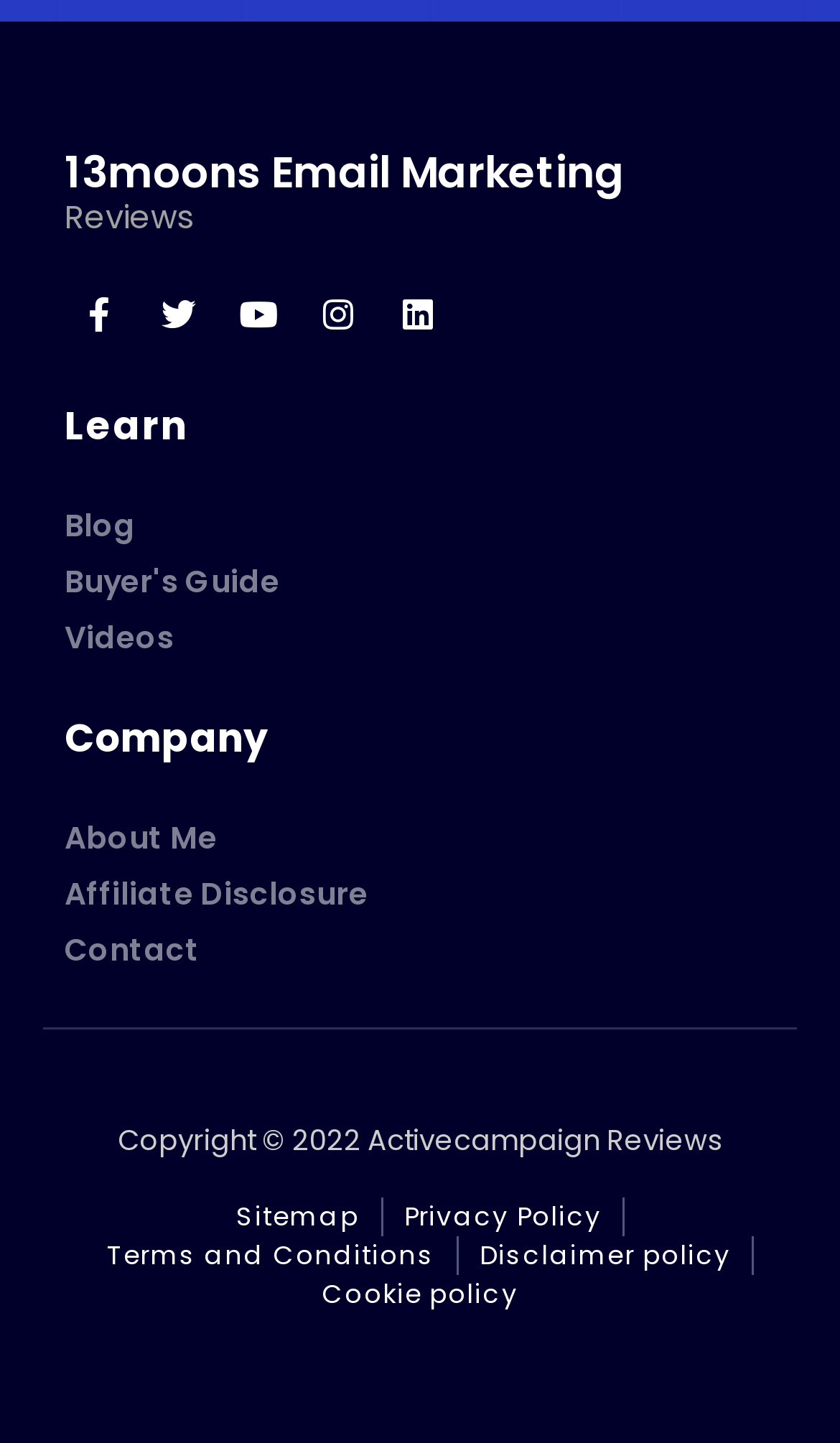Answer the following in one word or a short phrase: 
What is the name of the company?

13moons